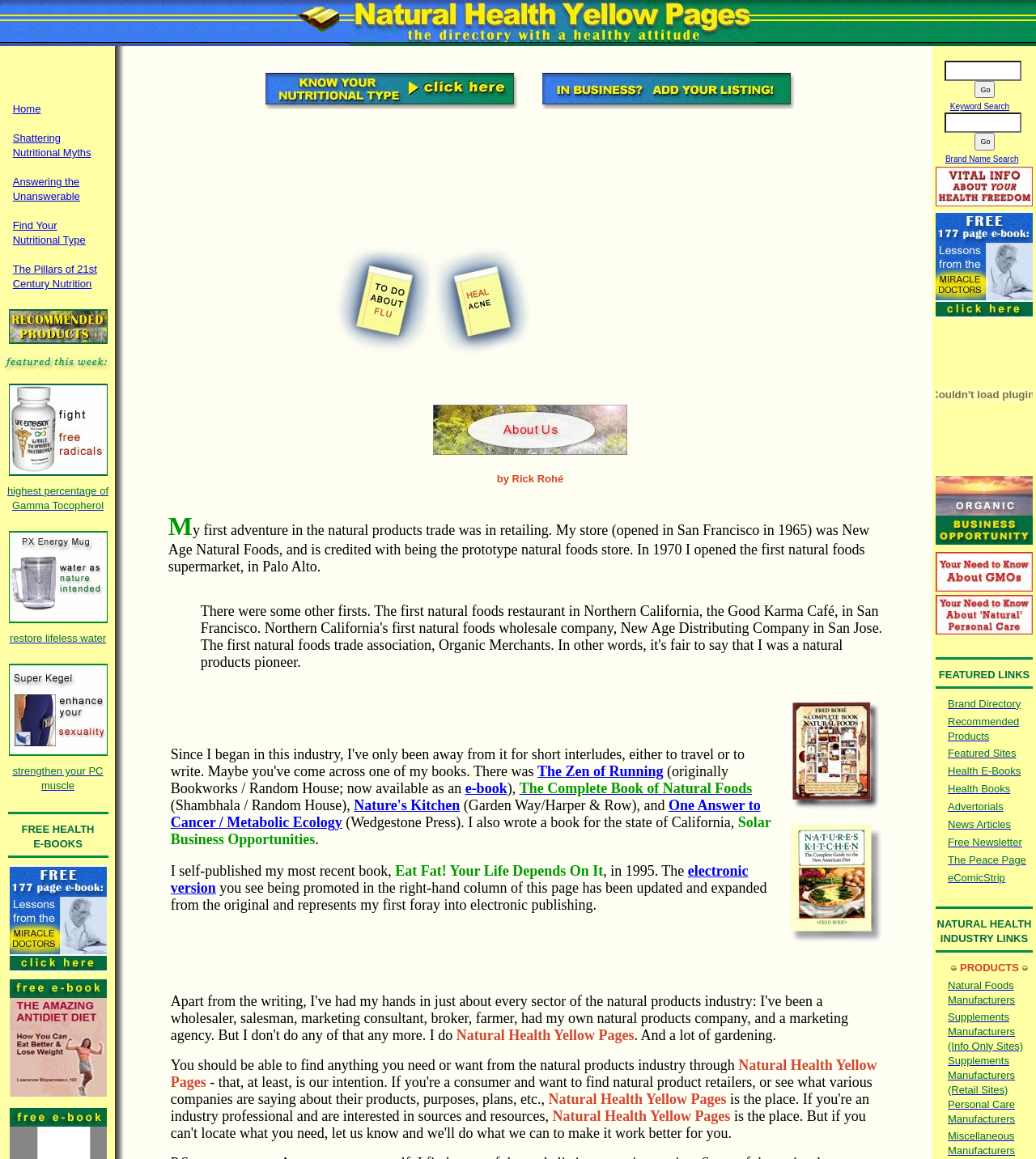Indicate the bounding box coordinates of the element that needs to be clicked to satisfy the following instruction: "View Recommended Products". The coordinates should be four float numbers between 0 and 1, i.e., [left, top, right, bottom].

[0.008, 0.291, 0.104, 0.302]